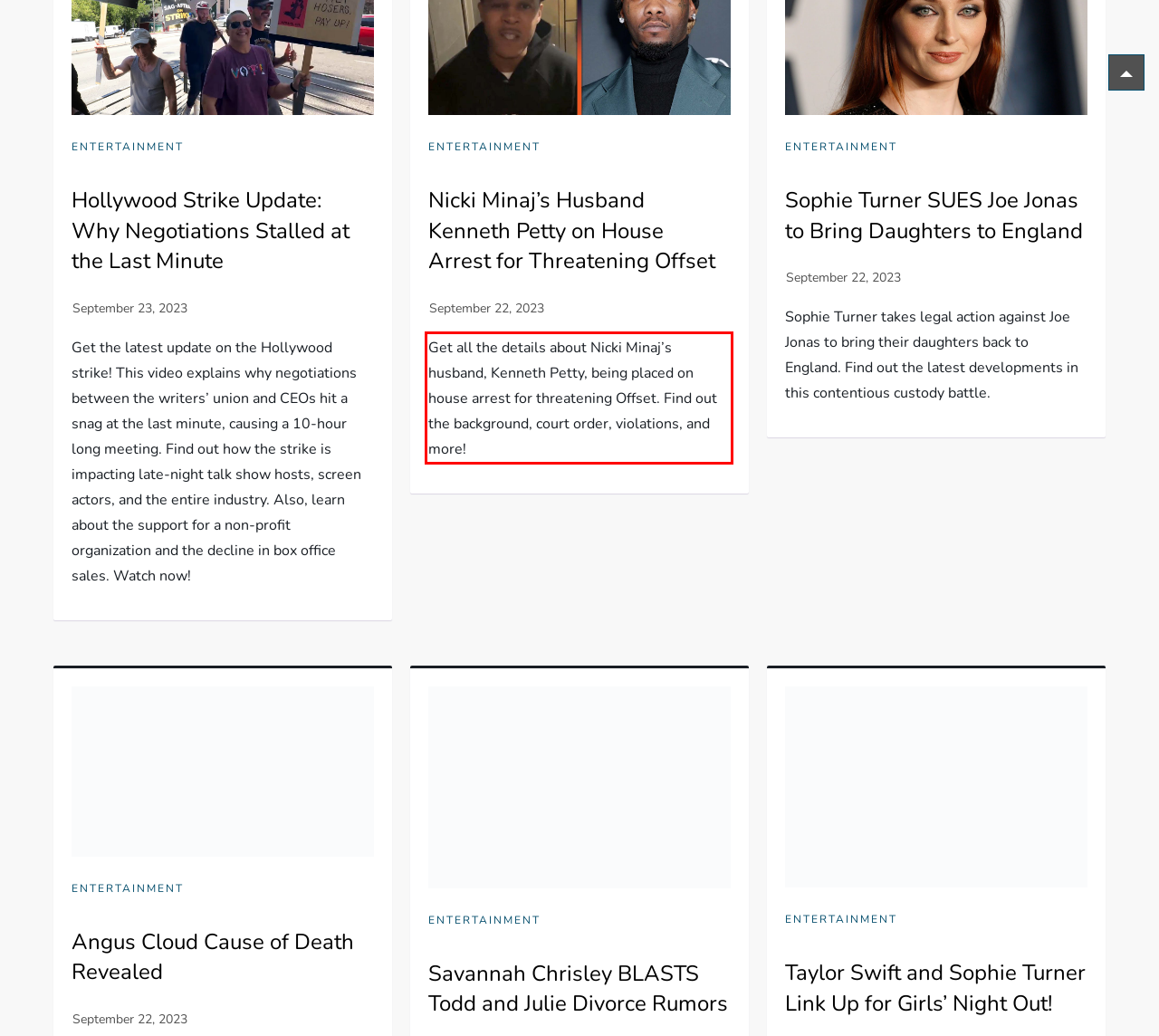Look at the provided screenshot of the webpage and perform OCR on the text within the red bounding box.

Get all the details about Nicki Minaj’s husband, Kenneth Petty, being placed on house arrest for threatening Offset. Find out the background, court order, violations, and more!